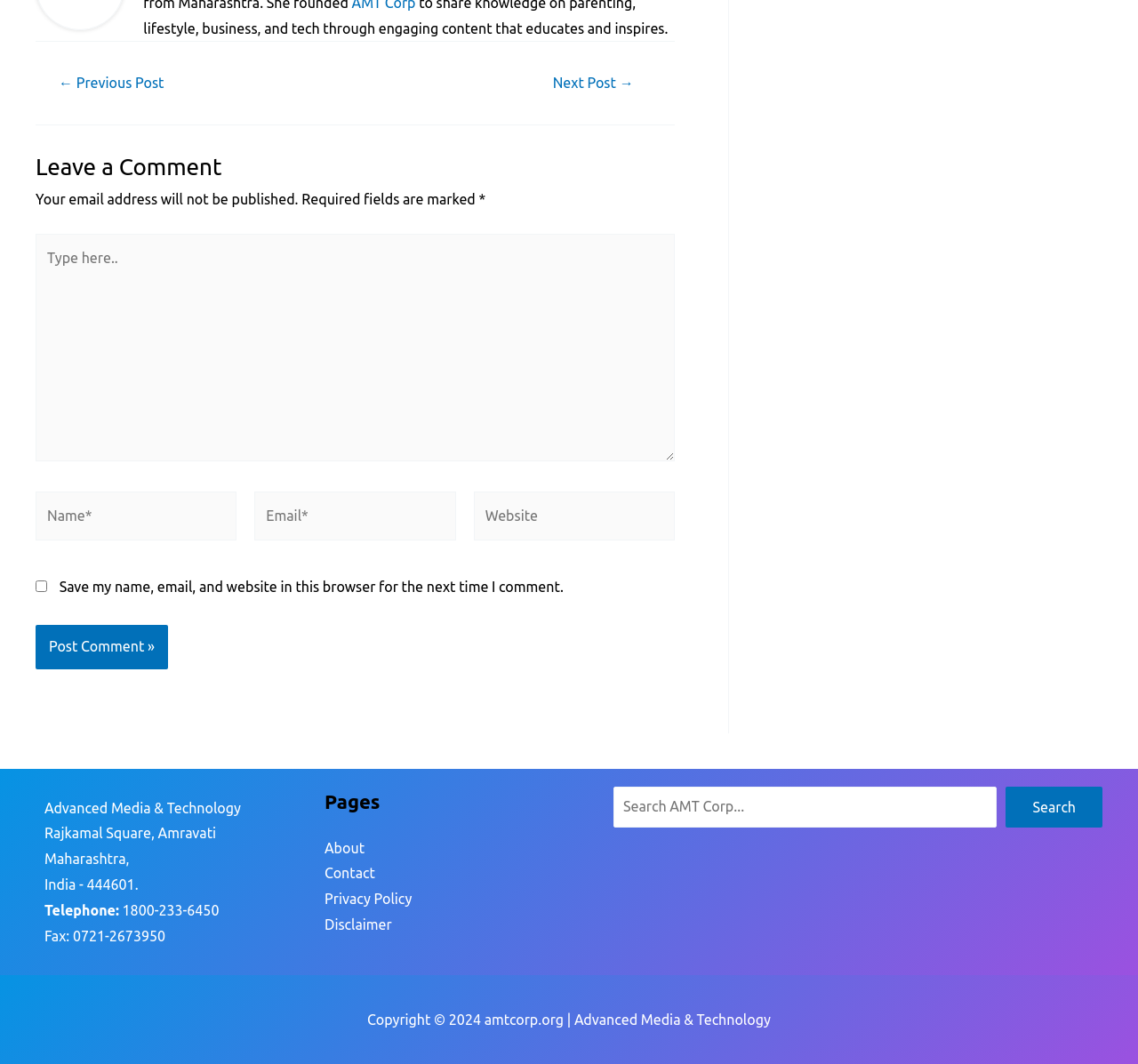Pinpoint the bounding box coordinates of the element that must be clicked to accomplish the following instruction: "Type here". The coordinates should be in the format of four float numbers between 0 and 1, i.e., [left, top, right, bottom].

[0.031, 0.22, 0.593, 0.434]